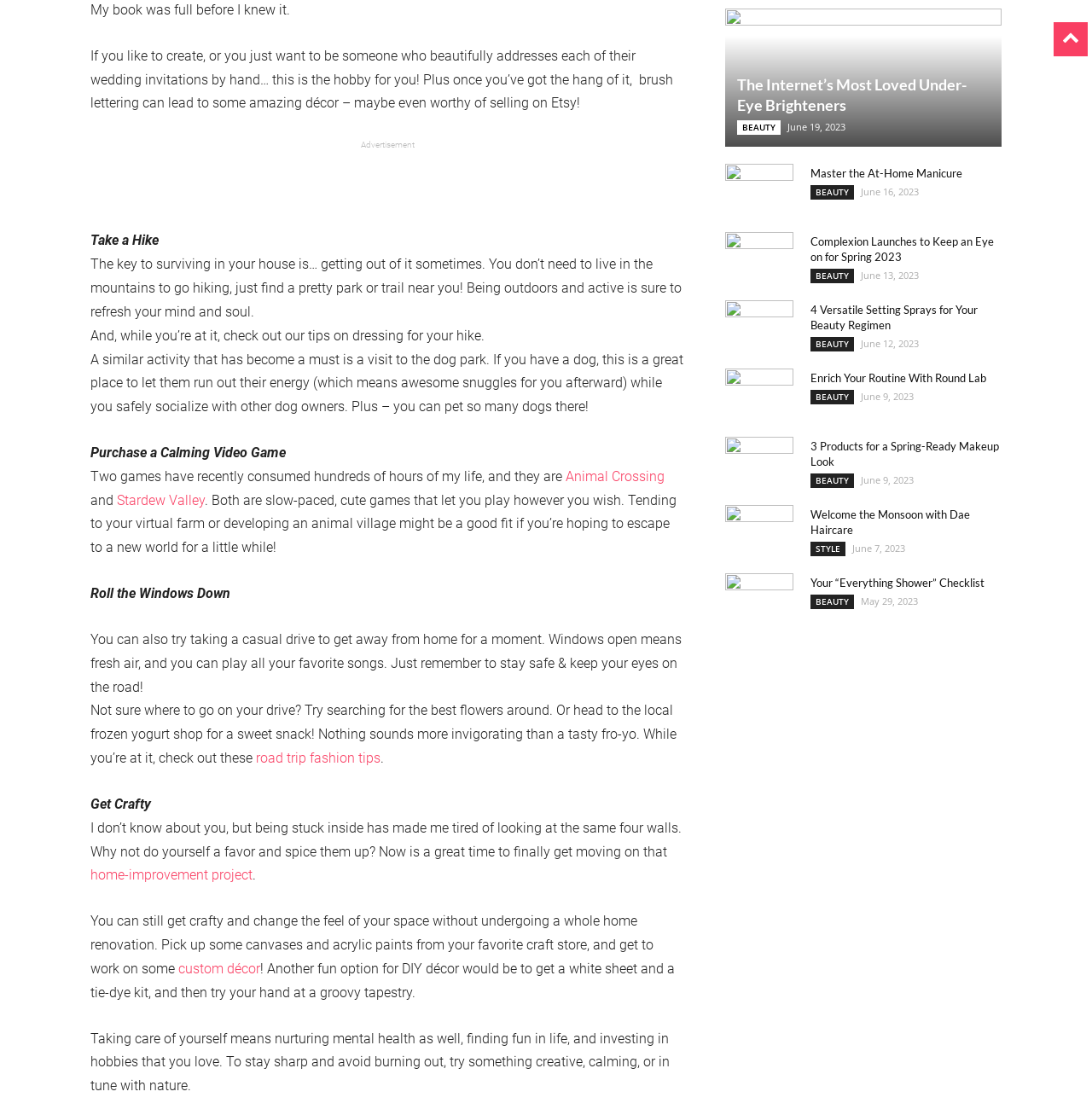Identify the bounding box coordinates for the UI element mentioned here: "Beauty". Provide the coordinates as four float values between 0 and 1, i.e., [left, top, right, bottom].

[0.742, 0.352, 0.782, 0.365]